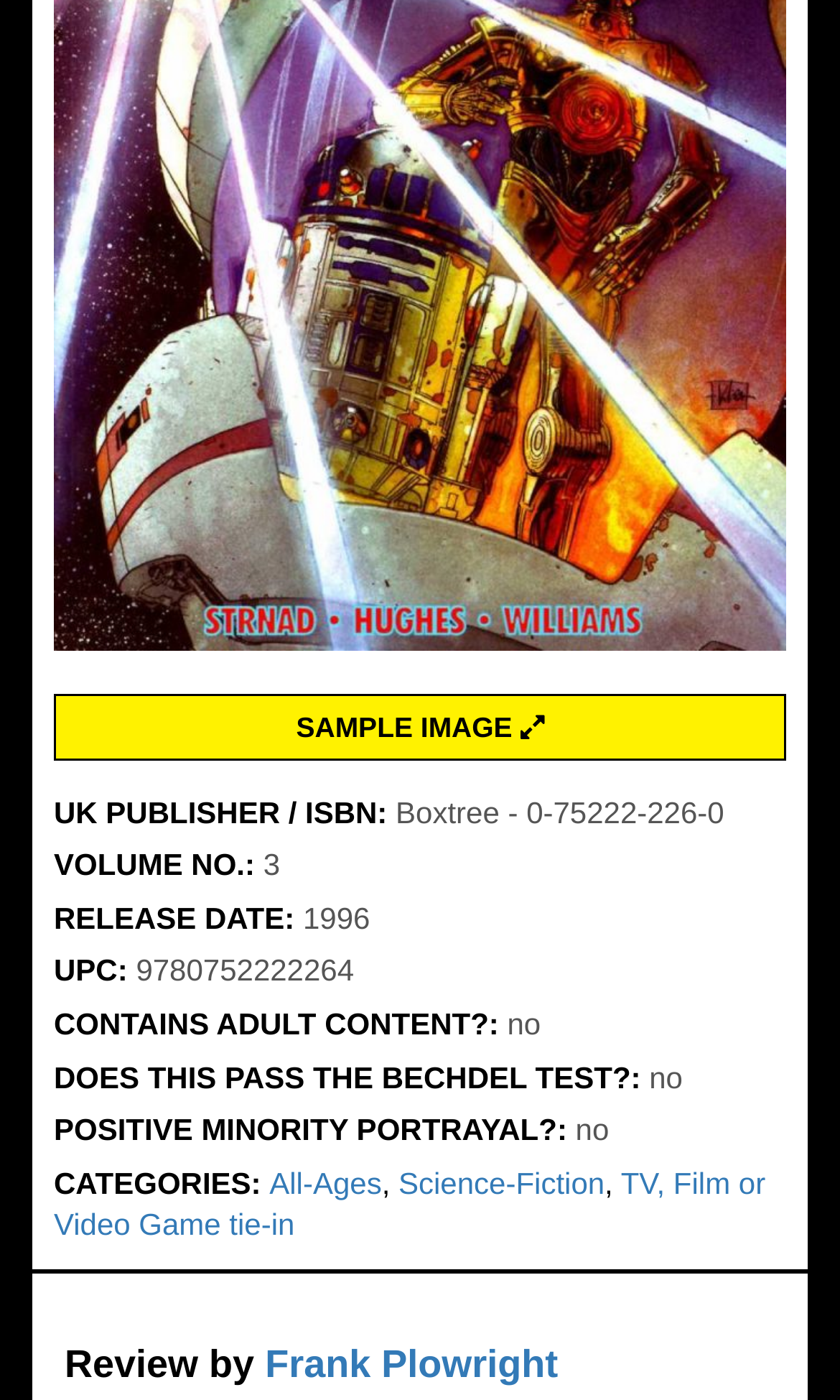What is the UPC of the book?
Analyze the image and provide a thorough answer to the question.

I found the answer by looking at the 'UPC:' section, where it says '9780752222264'.